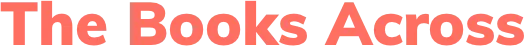What is the purpose of the image 'The Book Across'?
Answer the question with a detailed and thorough explanation.

The image 'The Book Across' is positioned prominently on the webpage, which implies that its purpose is to draw attention to the webpage's content, inviting readers to explore the world of fiction and fantasy.